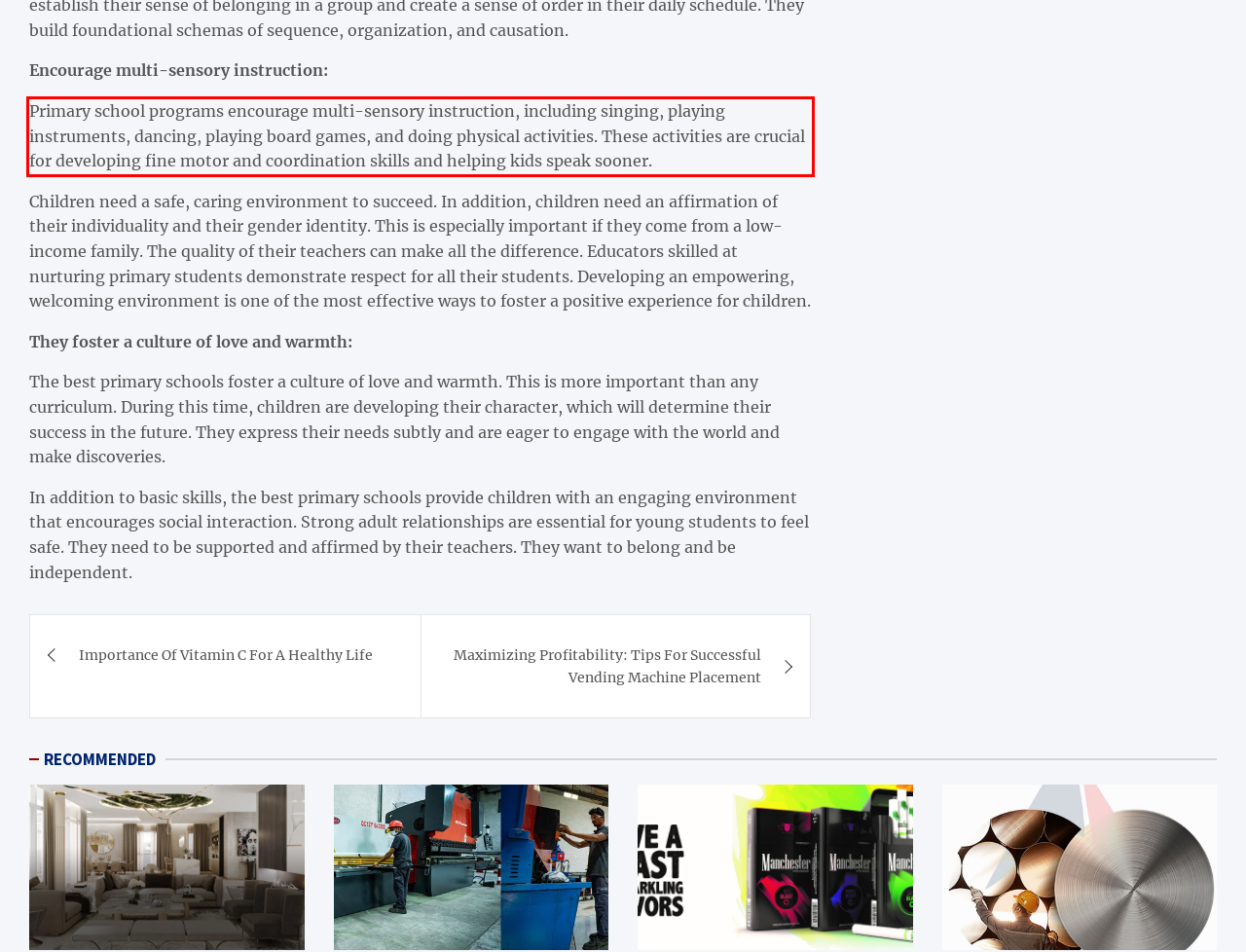You are looking at a screenshot of a webpage with a red rectangle bounding box. Use OCR to identify and extract the text content found inside this red bounding box.

Primary school programs encourage multi-sensory instruction, including singing, playing instruments, dancing, playing board games, and doing physical activities. These activities are crucial for developing fine motor and coordination skills and helping kids speak sooner.